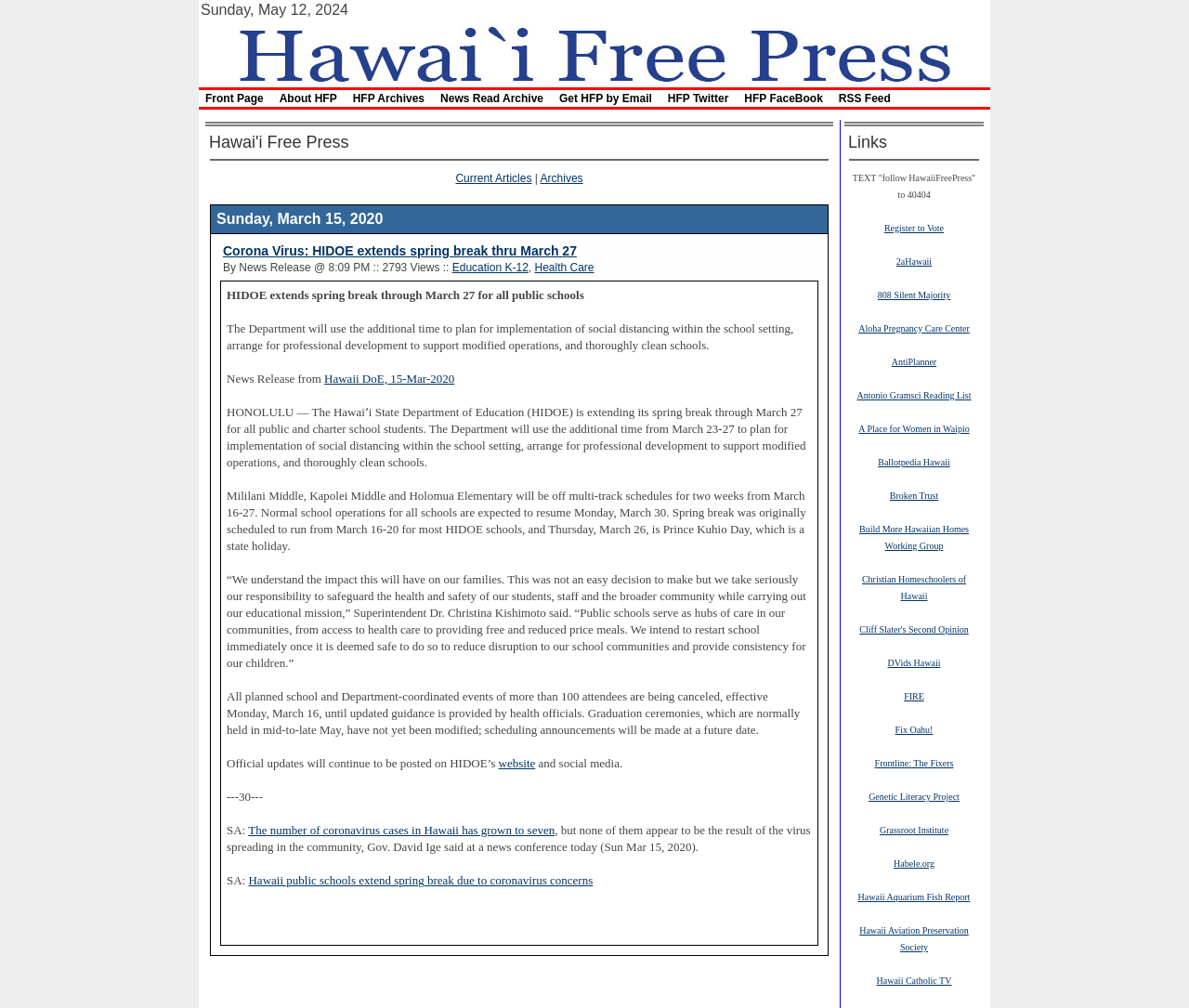Please determine the bounding box coordinates of the clickable area required to carry out the following instruction: "Go to the 'website' of HIDOE". The coordinates must be four float numbers between 0 and 1, represented as [left, top, right, bottom].

[0.419, 0.751, 0.45, 0.764]